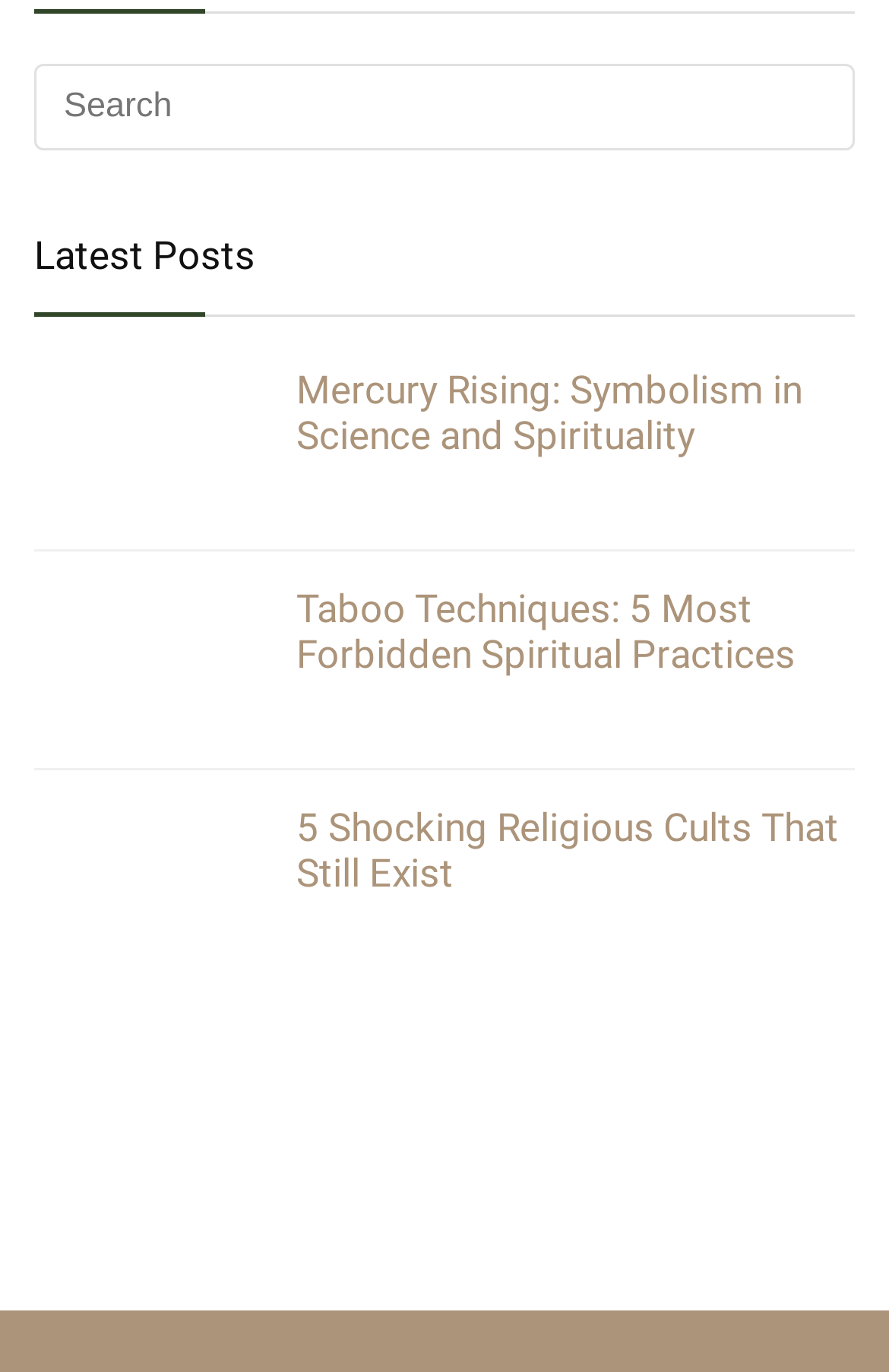Identify the bounding box coordinates of the clickable region to carry out the given instruction: "search for something".

[0.038, 0.046, 0.962, 0.109]